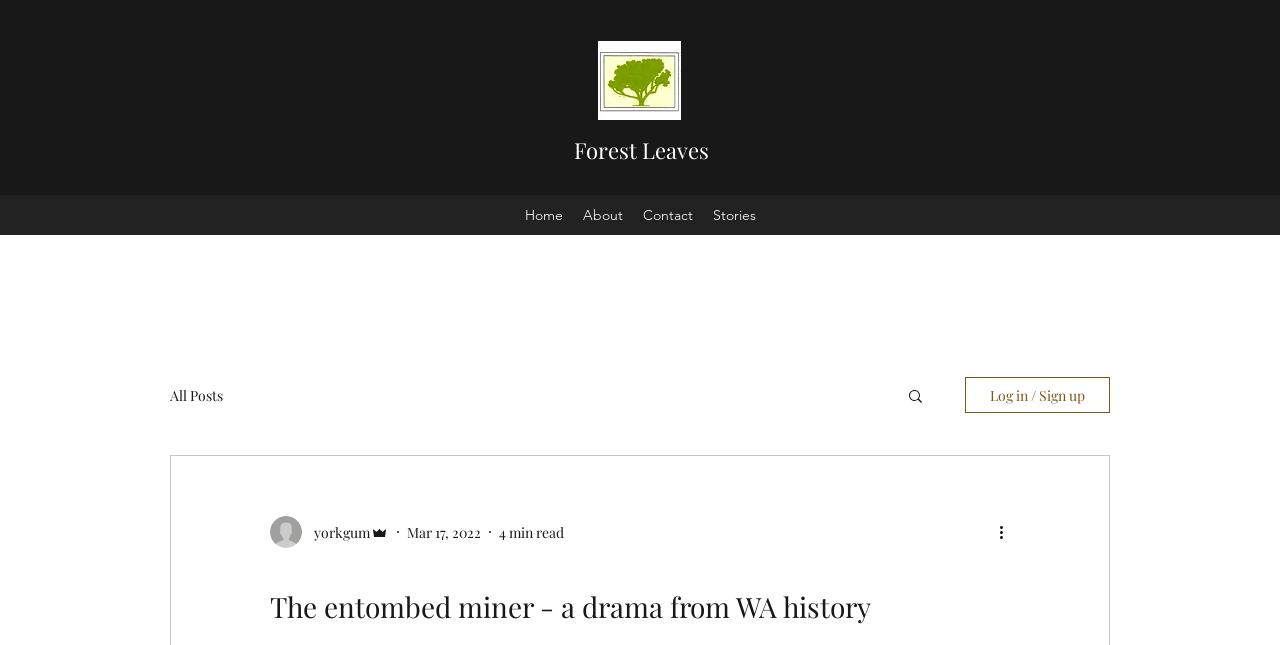Please determine the bounding box coordinates of the element's region to click for the following instruction: "Click the logo".

[0.467, 0.062, 0.532, 0.186]